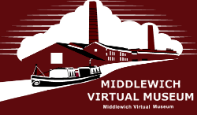Explain what is happening in the image with as much detail as possible.

The image showcases the logo of the Middlewich Virtual Museum, featuring a stylized illustration of a canal boat and industrial buildings against a maroon background. The design integrates a sense of local heritage with the words "MIDDLEWICH VIRTUAL MUSEUM" prominently displayed. This logo reflects the museum's focus on celebrating and preserving the history of Middlewich through virtual exhibitions and resources. The artistic elements communicate a blend of cultural and historical significance, inviting visitors to explore the rich tapestry of the town's past.